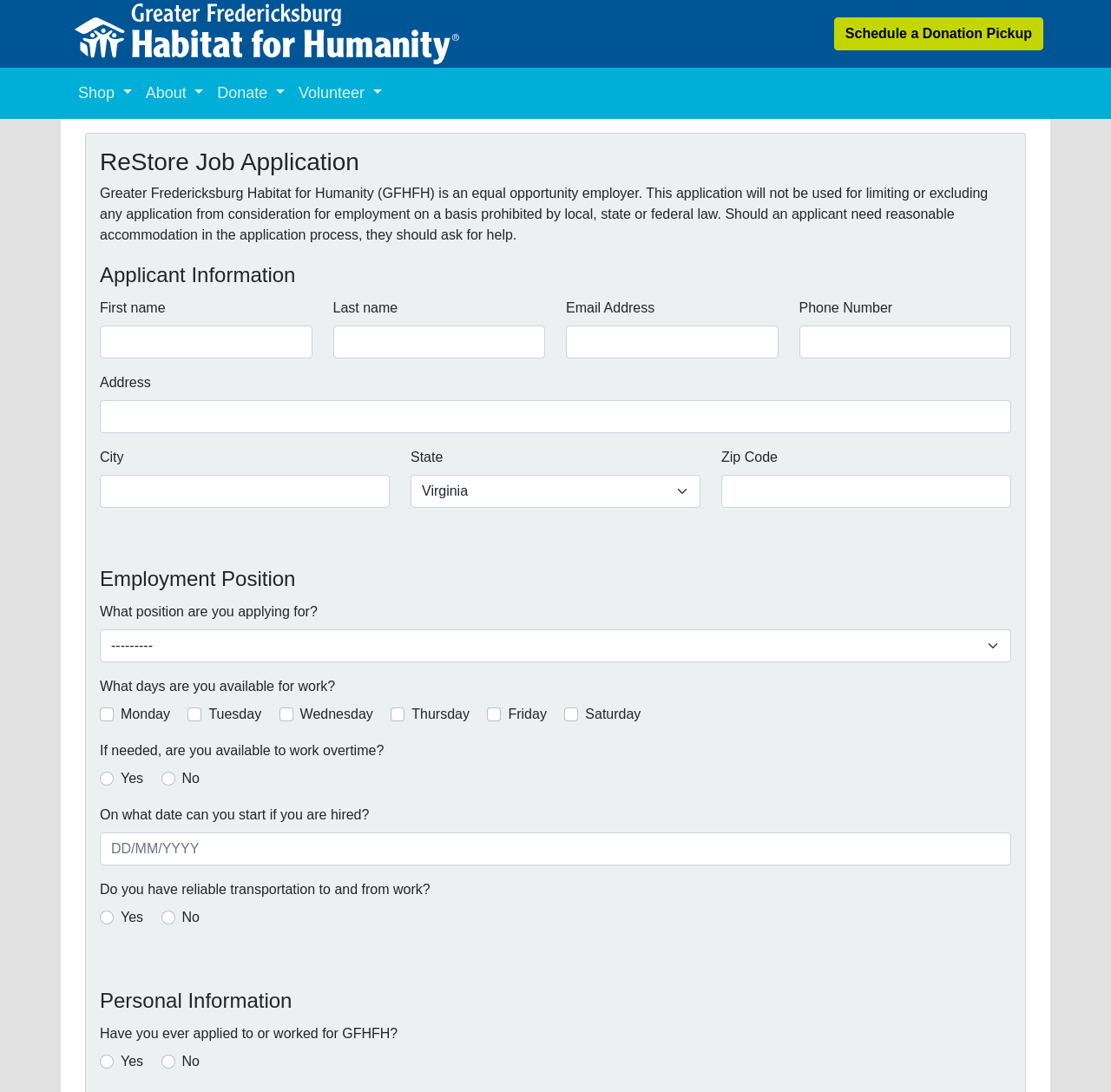What is the question about availability for work?
Please answer the question as detailed as possible based on the image.

In the 'Employment Position' section, there is a question about availability for work, which asks 'What days are you available for work?' and provides checkboxes for each day of the week.